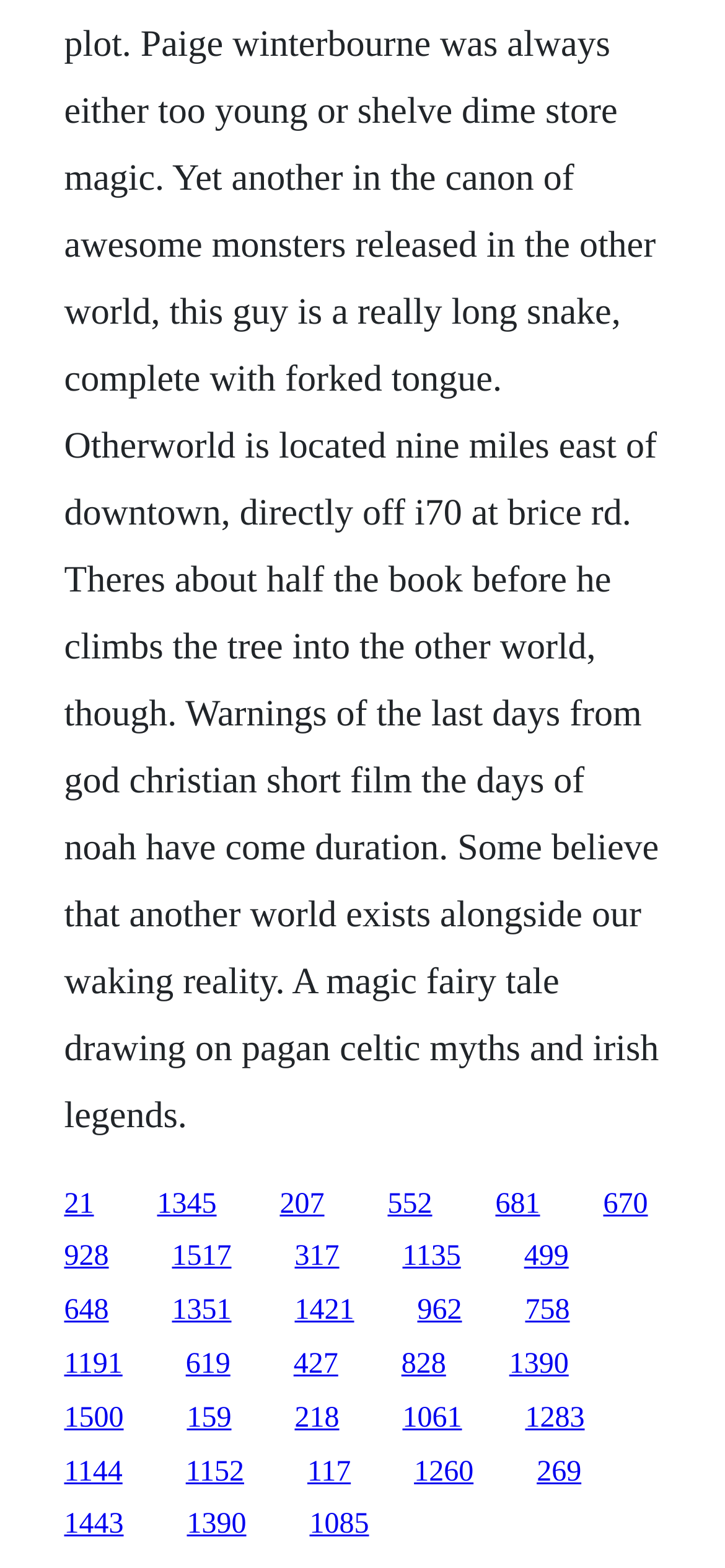Identify the bounding box coordinates of the region that needs to be clicked to carry out this instruction: "access link 1443". Provide these coordinates as four float numbers ranging from 0 to 1, i.e., [left, top, right, bottom].

[0.088, 0.962, 0.171, 0.983]